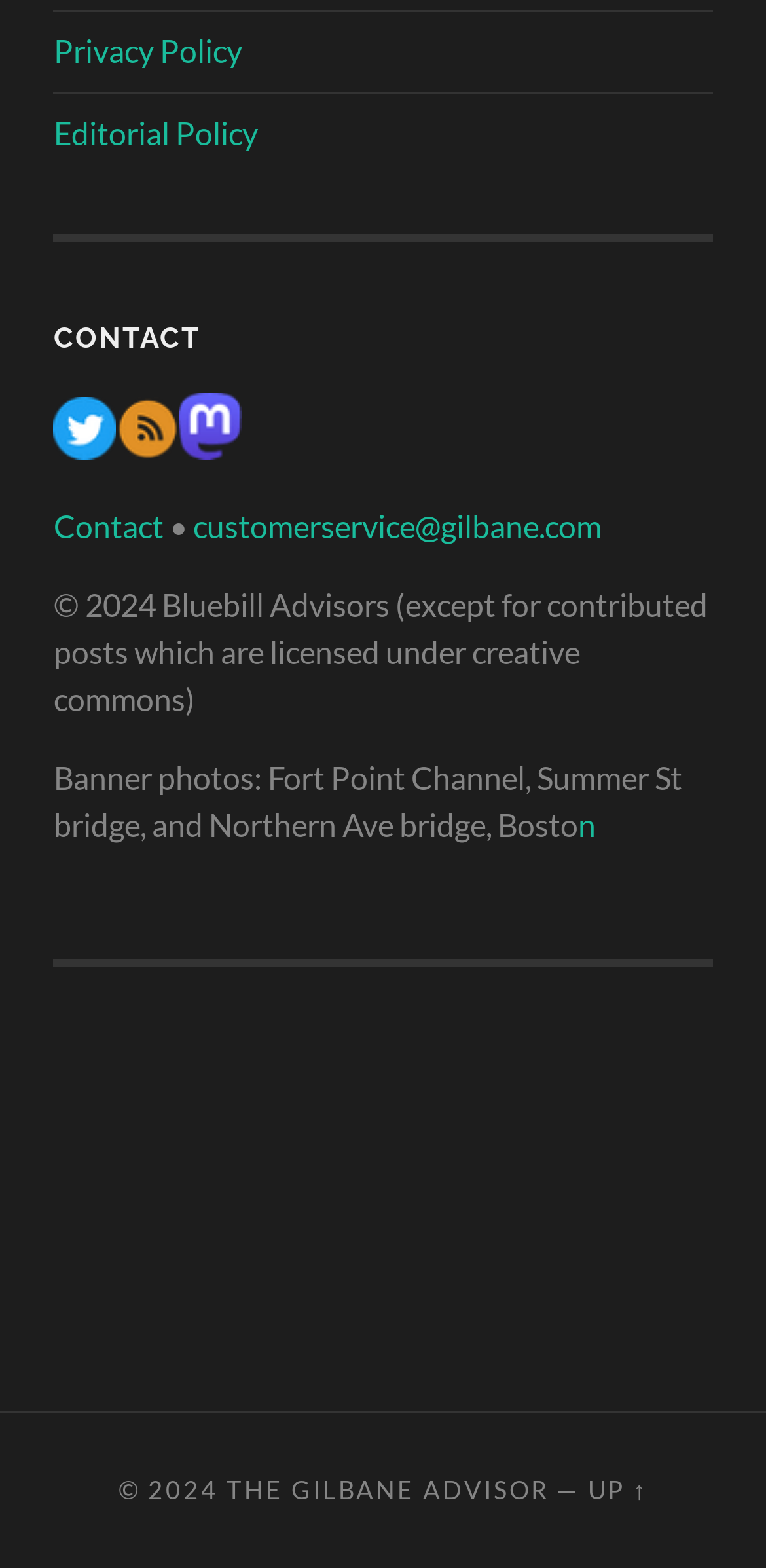Locate the bounding box coordinates of the clickable part needed for the task: "Contact customer service".

[0.252, 0.324, 0.785, 0.347]